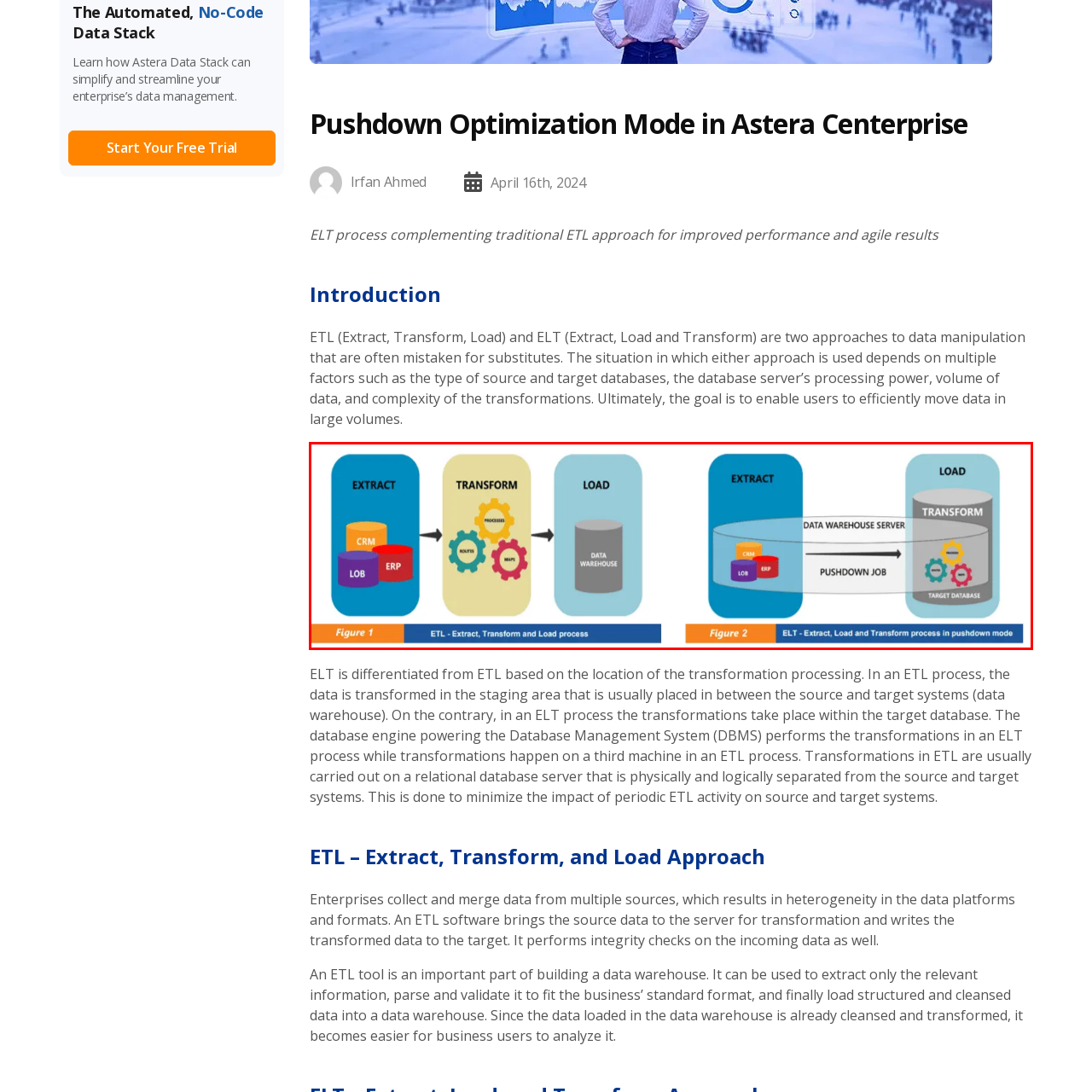What is the main difference between ETL and ELT?
Observe the part of the image inside the red bounding box and answer the question concisely with one word or a short phrase.

Order of transformation